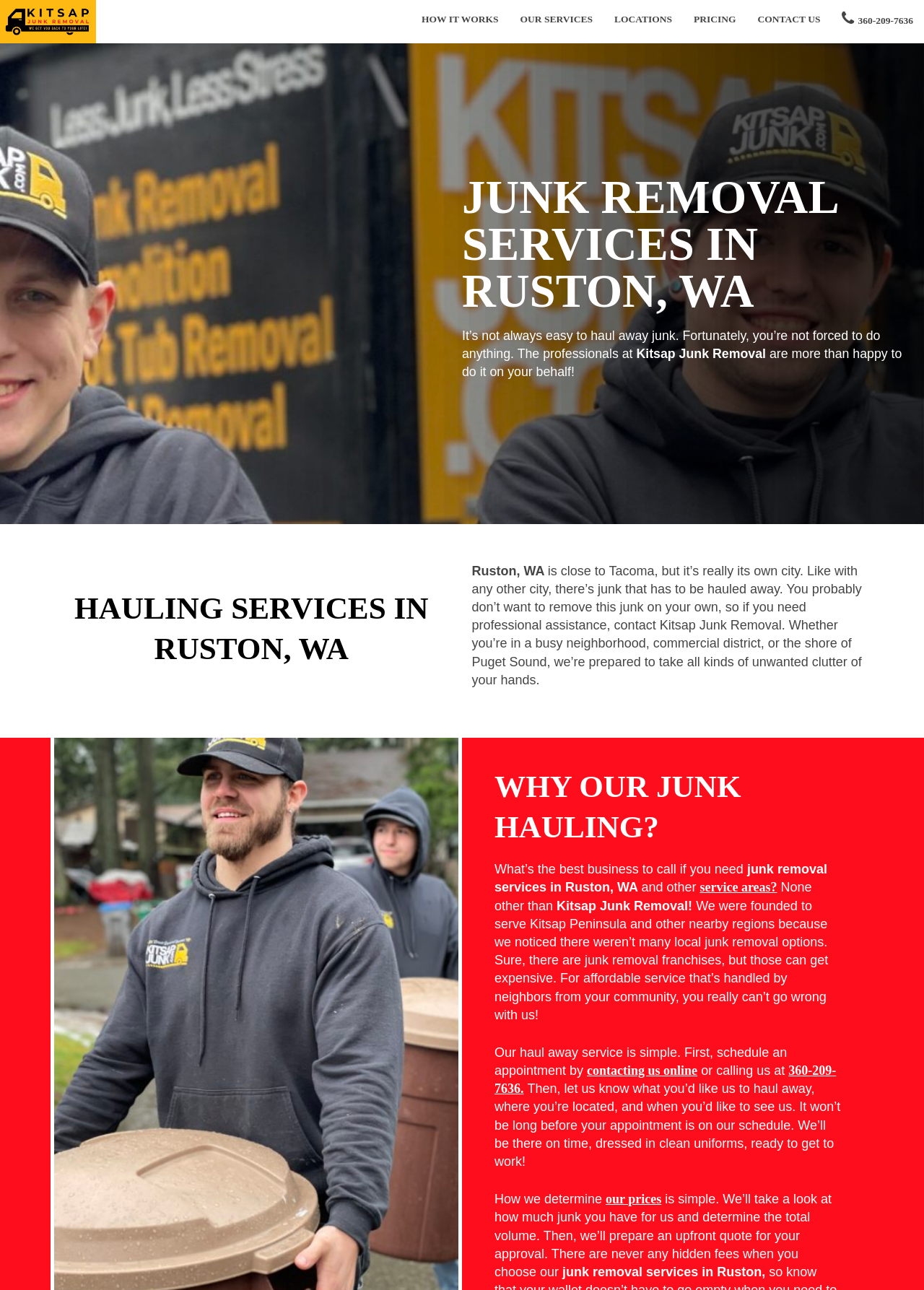Carefully examine the image and provide an in-depth answer to the question: Where does Kitsap Junk Removal operate?

The webpage mentions that Kitsap Junk Removal operates in Ruston, WA, and other nearby regions, including the Kitsap Peninsula. They also mention that they serve areas close to Tacoma, but are a separate entity.